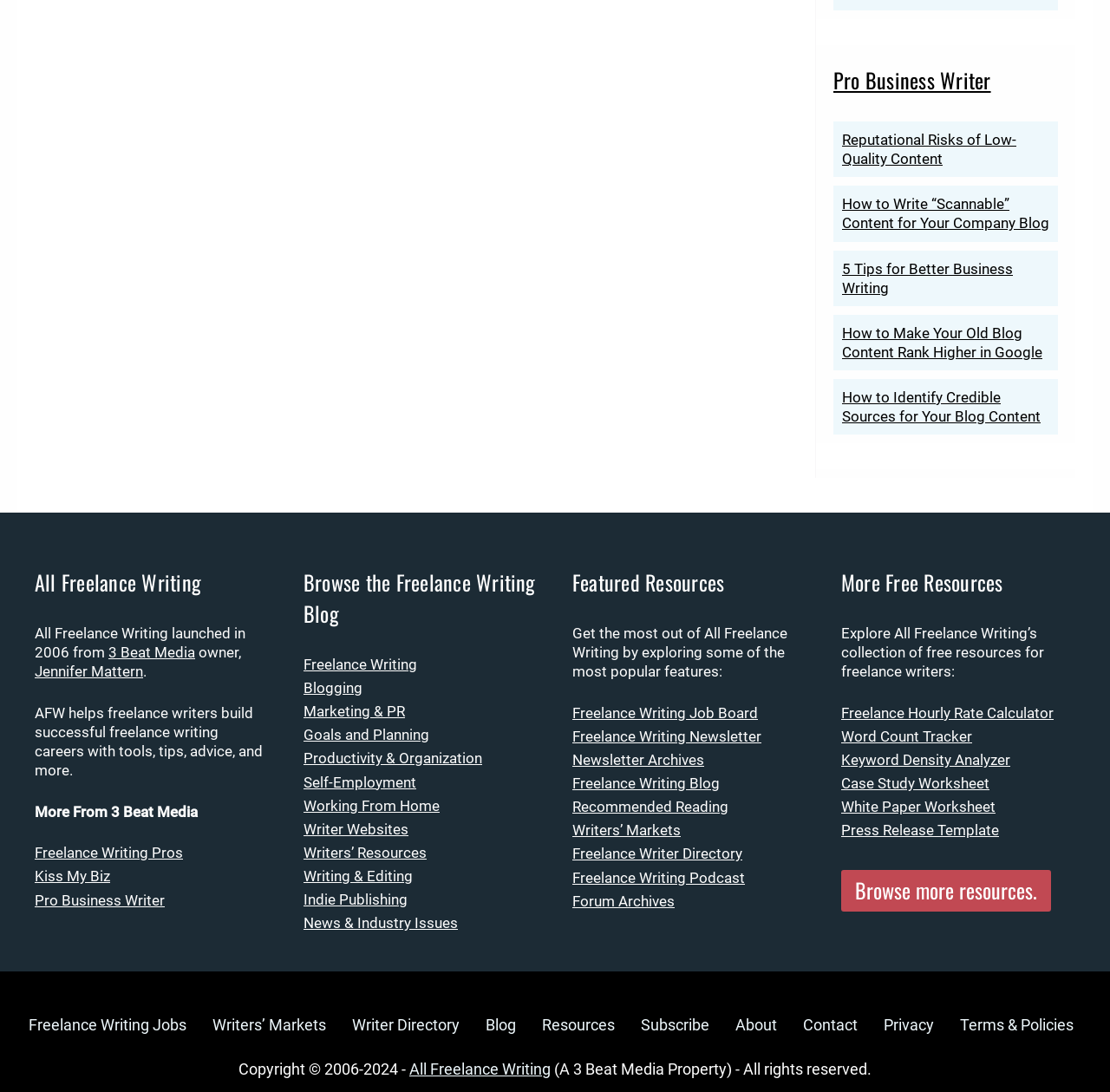How many categories are there in the 'Browse the Freelance Writing Blog' section?
Observe the image and answer the question with a one-word or short phrase response.

13